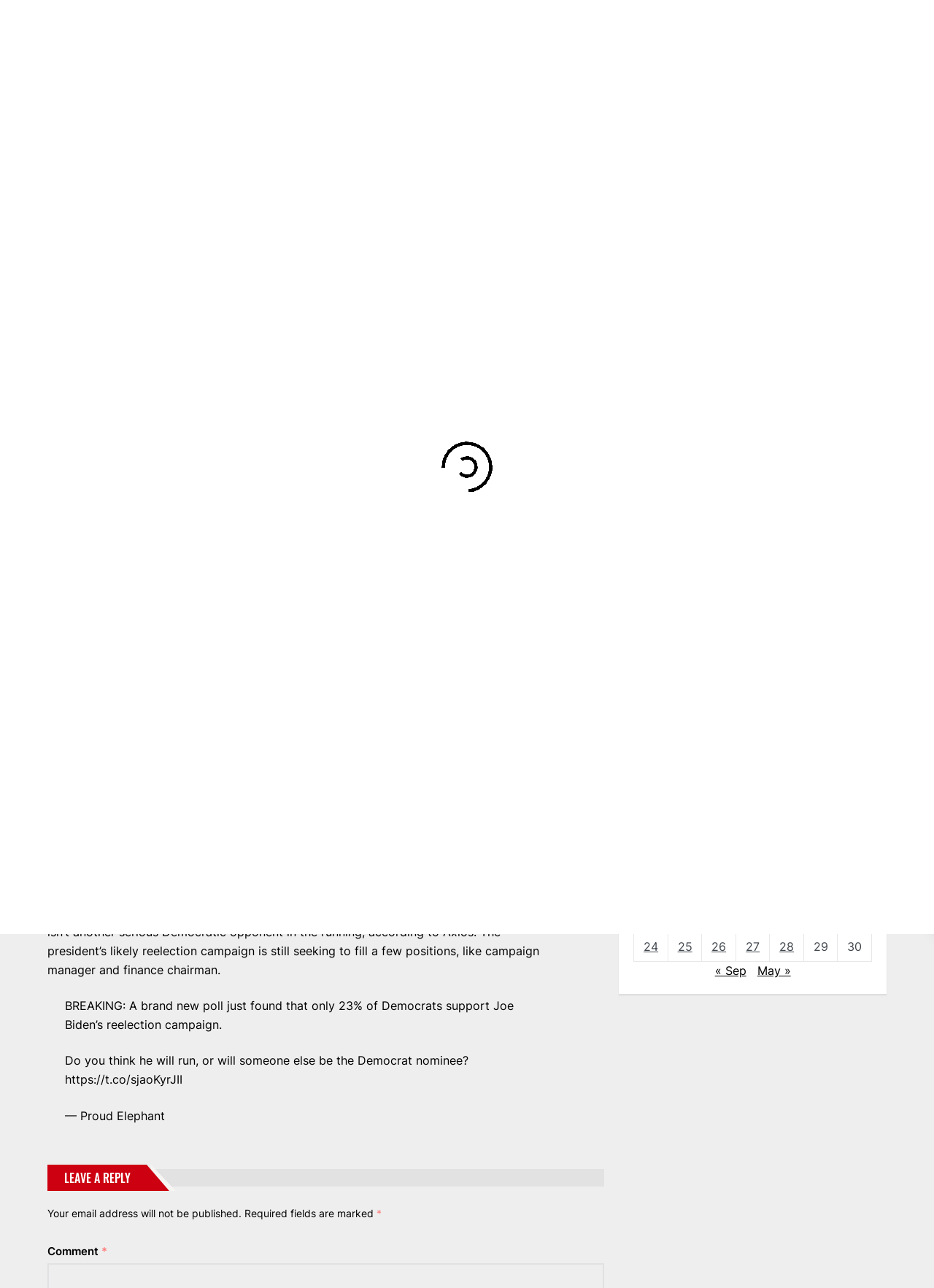Illustrate the webpage with a detailed description.

This webpage appears to be a news article page, with a focus on politics. At the top, there is a navigation bar with links to "HOME", "NEWS", "AUTO", "SPORT", and "EVENTS". Below this, there is a button labeled "TRENDING NEWS" and a search bar.

The main content of the page is an article about President Joe Biden's reelection announcement, which has been delayed until the summer or fall. The article cites Axios as the source and provides quotes from a Biden adviser. The article also mentions that many top Democrats with 2024 aspirations are on standby.

To the right of the article, there is a section with links to other news articles, including ones about Nadhim Zahawi, Charles Schwab Investment Management, and Laboratory Co. of America Holdings.

Below the article, there is a table with a calendar for April 2023, with links to posts published on specific dates.

At the very bottom of the page, there is a section with more links to news articles, including ones about Ryman Hospitality Properties, Loews Co., and MGM Resorts International.

Throughout the page, there are several buttons and links, including a "BREAKING" news alert about a poll showing low support for Joe Biden's reelection campaign.